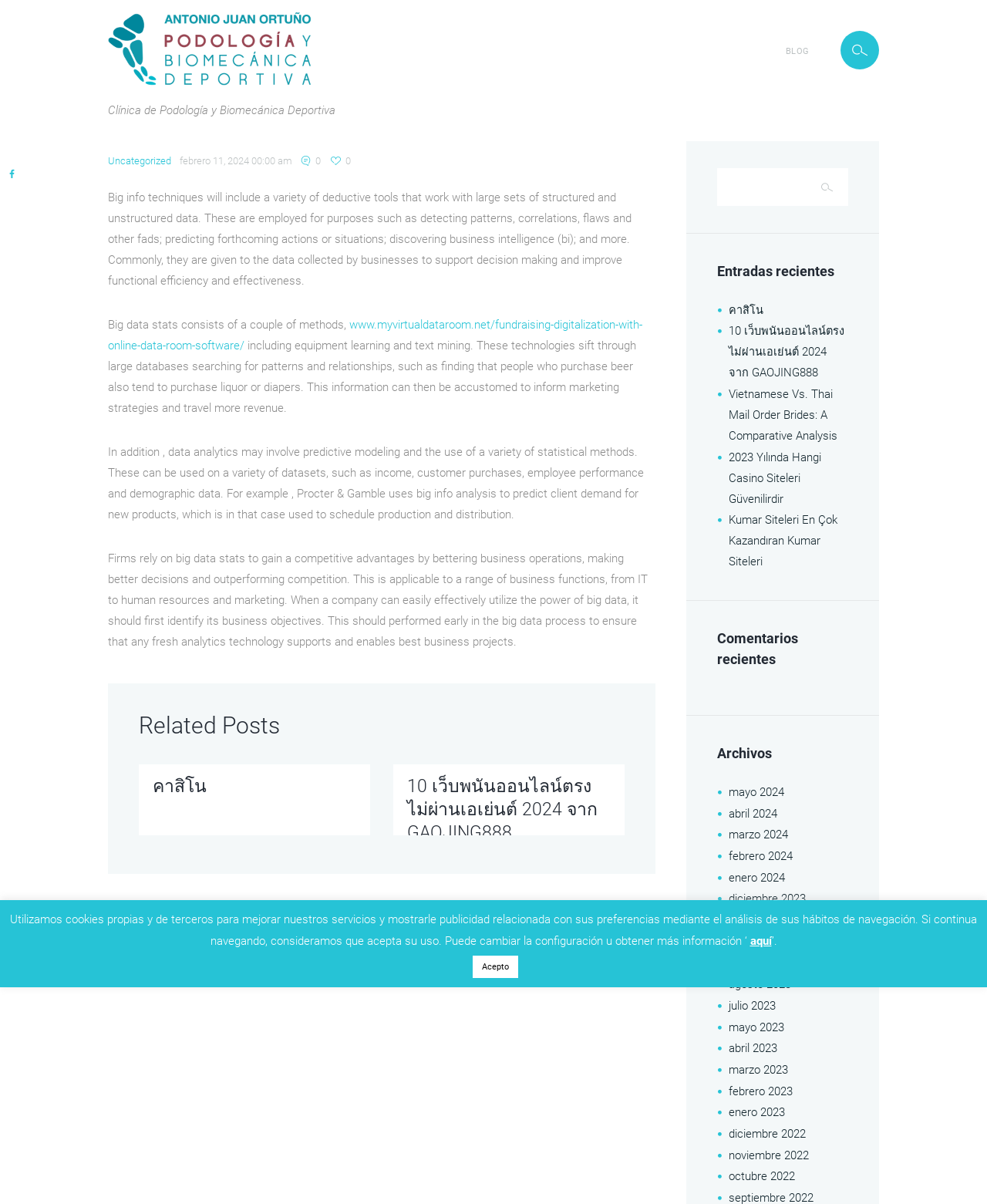What is the name of the clinic mentioned on the webpage?
Please provide a detailed answer to the question.

The clinic's name is mentioned as a link at the top left corner of the webpage, suggesting that the webpage may be related to the clinic or its services.